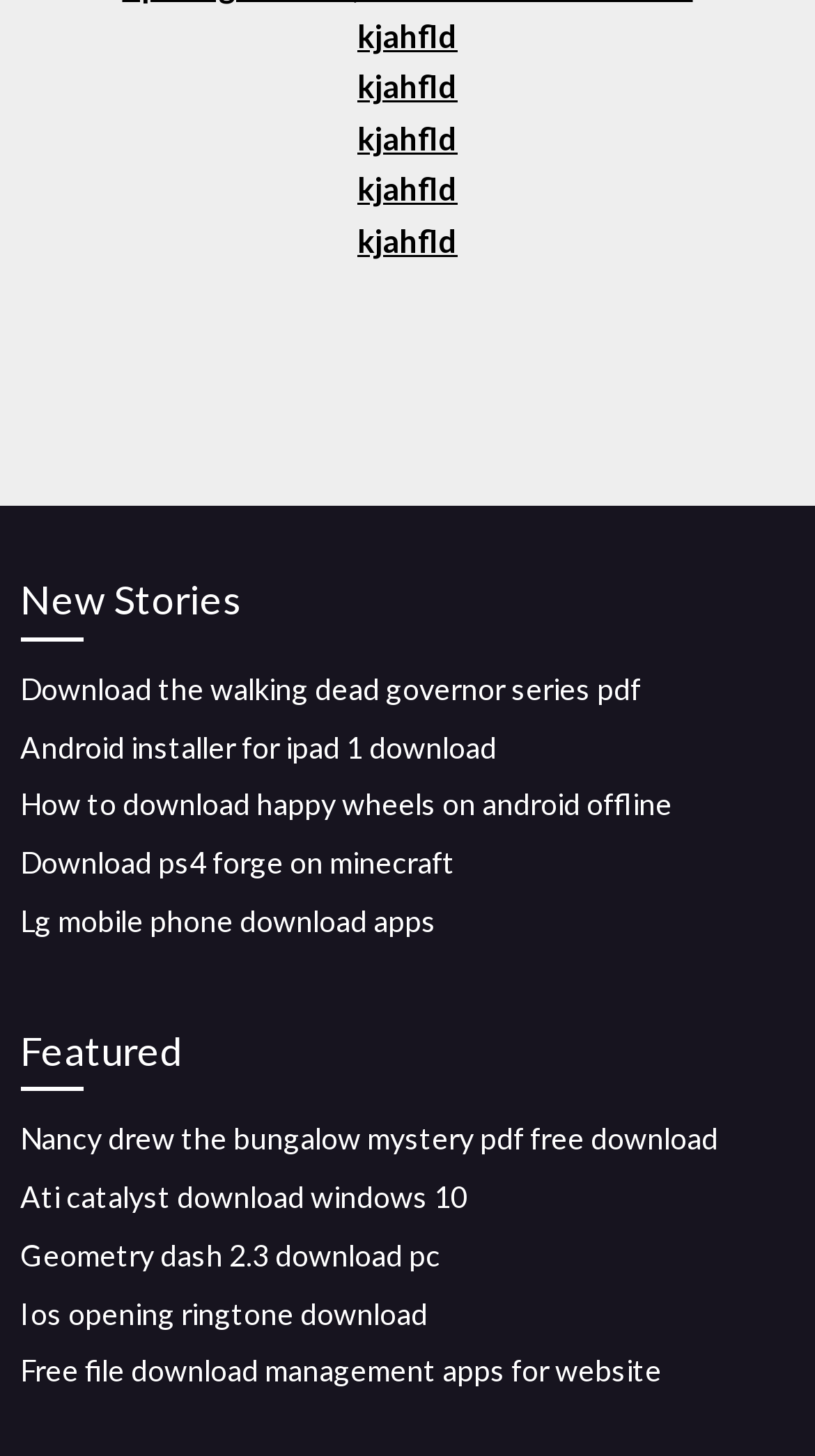Specify the bounding box coordinates of the element's area that should be clicked to execute the given instruction: "Download happy wheels on android offline". The coordinates should be four float numbers between 0 and 1, i.e., [left, top, right, bottom].

[0.025, 0.54, 0.825, 0.564]